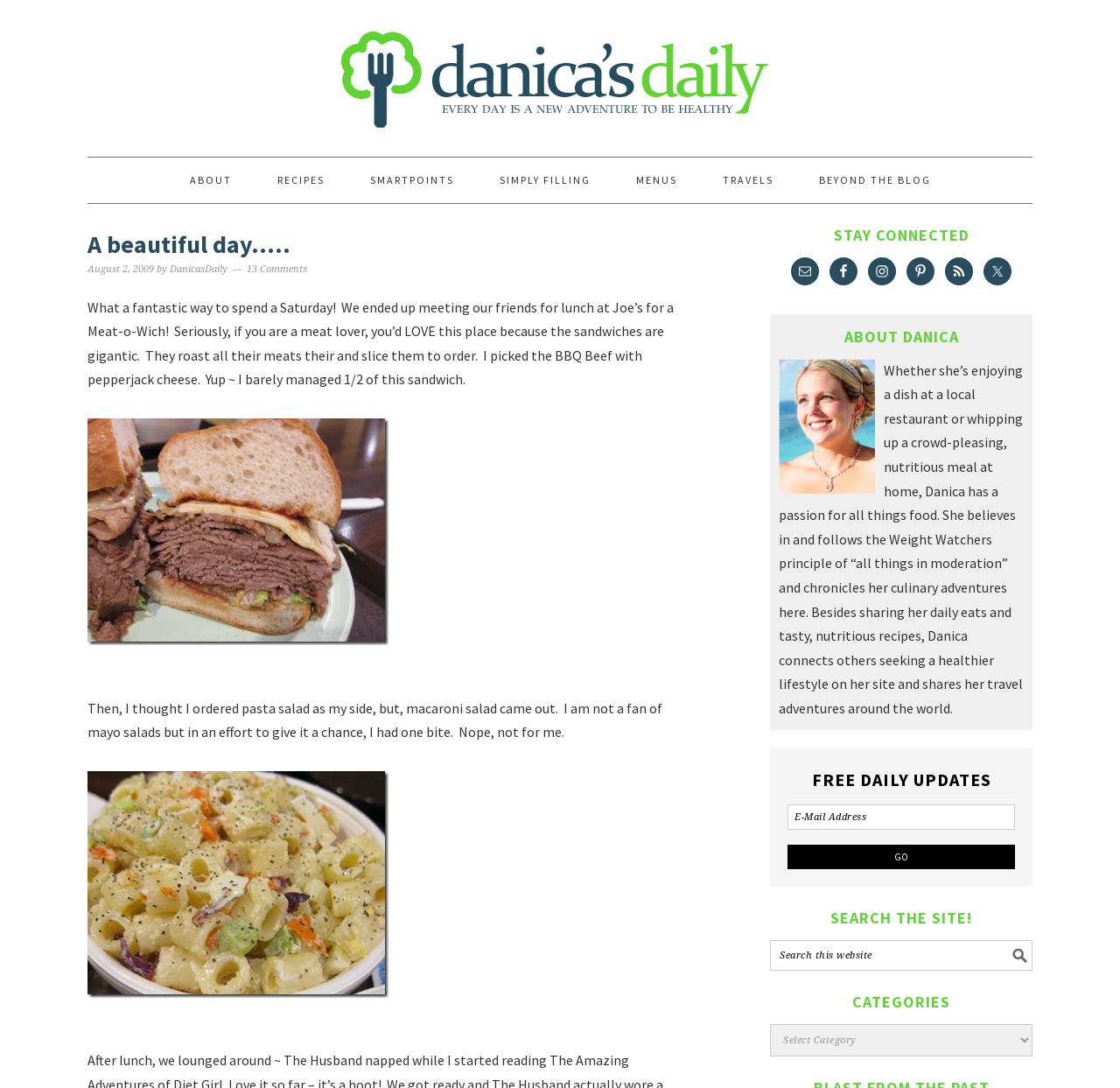Find the bounding box coordinates corresponding to the UI element with the description: "SmartPoints". The coordinates should be formatted as [left, top, right, bottom], with values as floats between 0 and 1.

[0.311, 0.145, 0.425, 0.187]